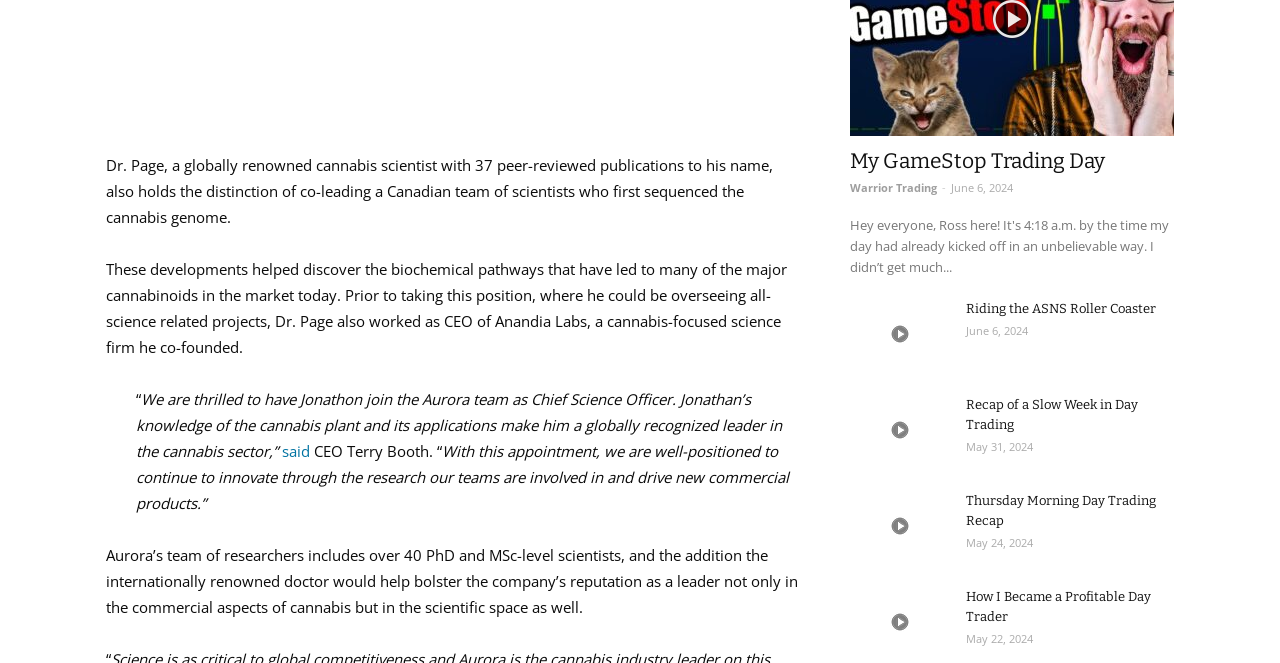Using a single word or phrase, answer the following question: 
What is the company where Dr. Page works as Chief Science Officer?

Aurora